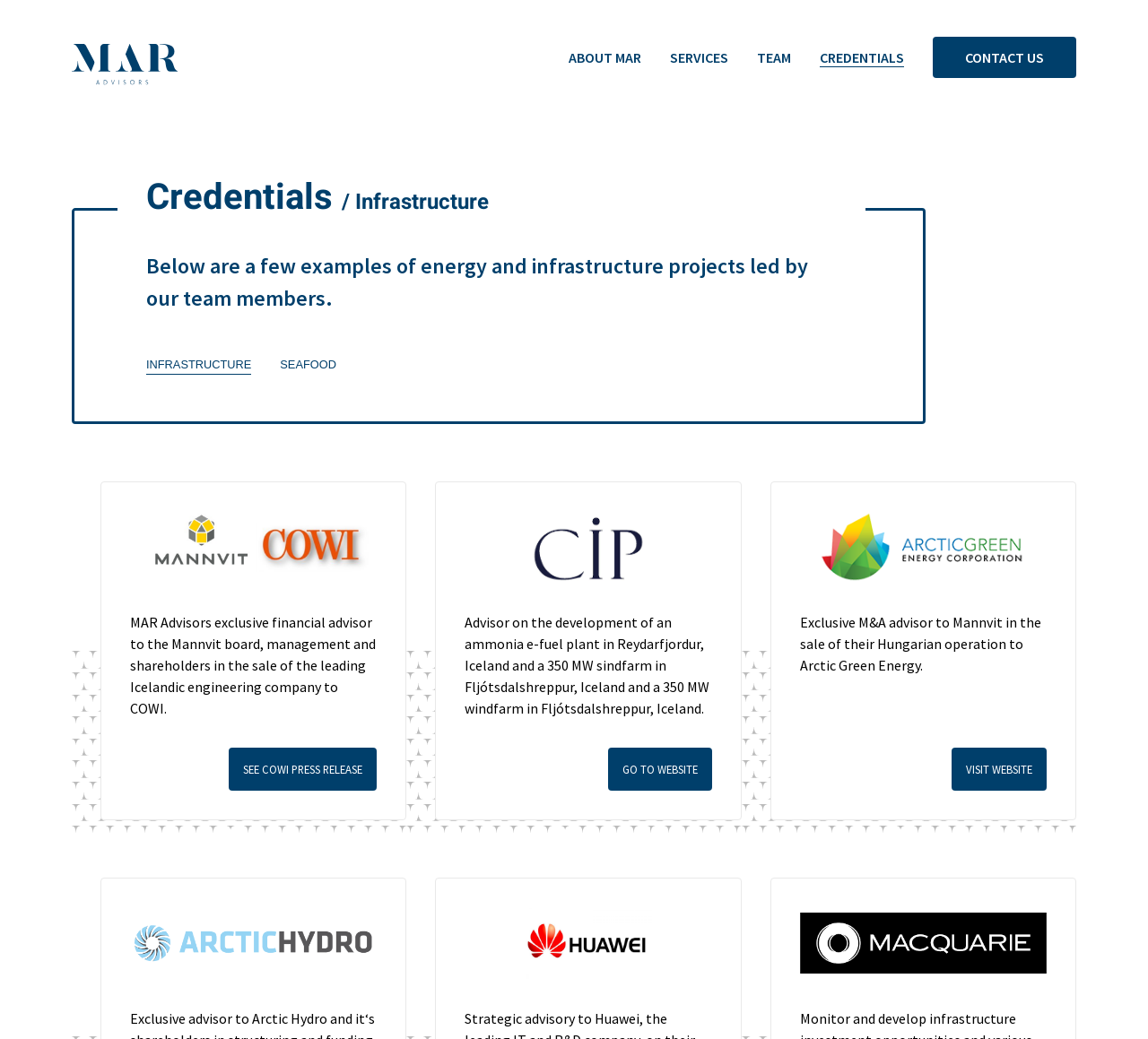Explain the contents of the webpage comprehensively.

The webpage is about MAR Advisors, a financial advisory firm. At the top, there is a logo image on the left, accompanied by a link on the right. Below the logo, there is a navigation menu with five links: "ABOUT MAR", "SERVICES", "TEAM", "CREDENTIALS", and "CONTACT US", arranged horizontally from left to right.

On the main content area, there are three sections. The first section has a heading "Credentials" with a subheading "Infrastructure". Below the heading, there are two buttons, "INFRASTRUCTURE" and "SEAFOOD", placed side by side. Under the buttons, there is a paragraph of text describing energy and infrastructure projects led by the team members.

The second section features an image on the left and a block of text on the right, describing MAR Advisors' role as an exclusive financial advisor in the sale of an Icelandic engineering company to COWI. Below this text, there is a link to "SEE COWI PRESS RELEASE". 

The third section has three columns, each containing an image, a block of text, and a link. The texts describe MAR Advisors' roles in various projects, including the development of an ammonia e-fuel plant, a windfarm, and the sale of a Hungarian operation. The links are "GO TO WEBSITE", "VISIT WEBSITE", and no text, respectively. 

At the bottom of the page, there are three more images, arranged horizontally from left to right, with no accompanying text.